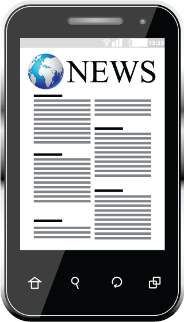Provide your answer to the question using just one word or phrase: What does the globe icon represent?

Global news coverage